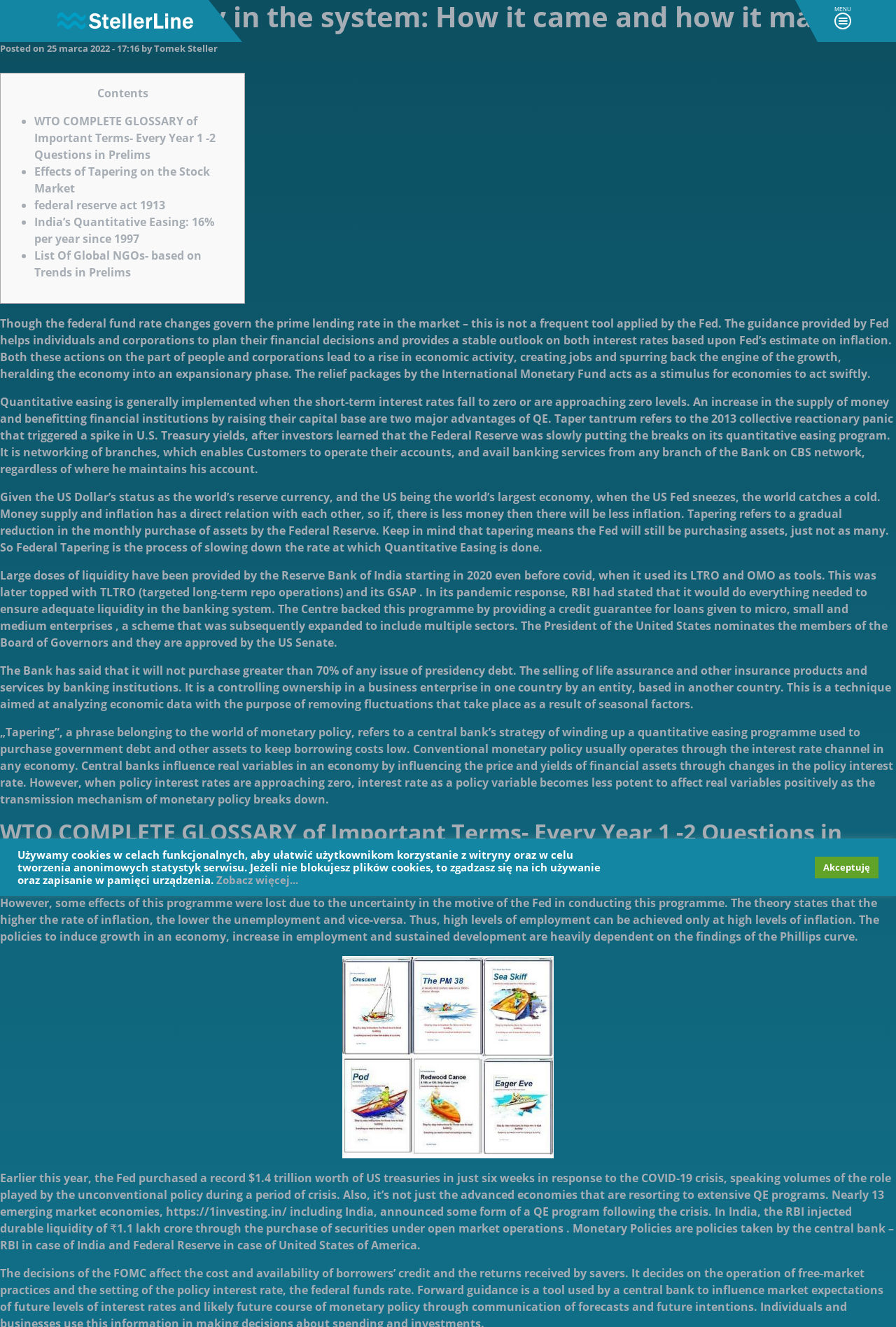Give a detailed account of the webpage, highlighting key information.

This webpage is about monetary policy, economics, and finance. At the top, there is a header section with a logo and a navigation toggle button on the right side. Below the header, there is a title "Surplus liquidity in the system: How it came and how it may go" followed by a posted date and author information.

On the left side, there is a table of contents with bullet points listing various topics related to economics and finance, such as WTO glossary, effects of tapering on the stock market, federal reserve act 1913, and India's quantitative easing.

The main content of the webpage is divided into several sections, each discussing a specific topic related to monetary policy and economics. The text is dense and informative, with some sections featuring technical terms and concepts. There are six sections in total, each discussing topics such as the role of the Federal Reserve, quantitative easing, tapering, and the impact of monetary policy on the economy.

There is one image on the page, which is a diagram illustrating the concept of quantitative easing. It is located near the bottom of the page.

At the very bottom of the page, there is a cookie policy notification with a link to learn more and an "Accept" button.

Overall, the webpage appears to be a resource for individuals interested in learning about monetary policy, economics, and finance, with a focus on technical concepts and terminology.